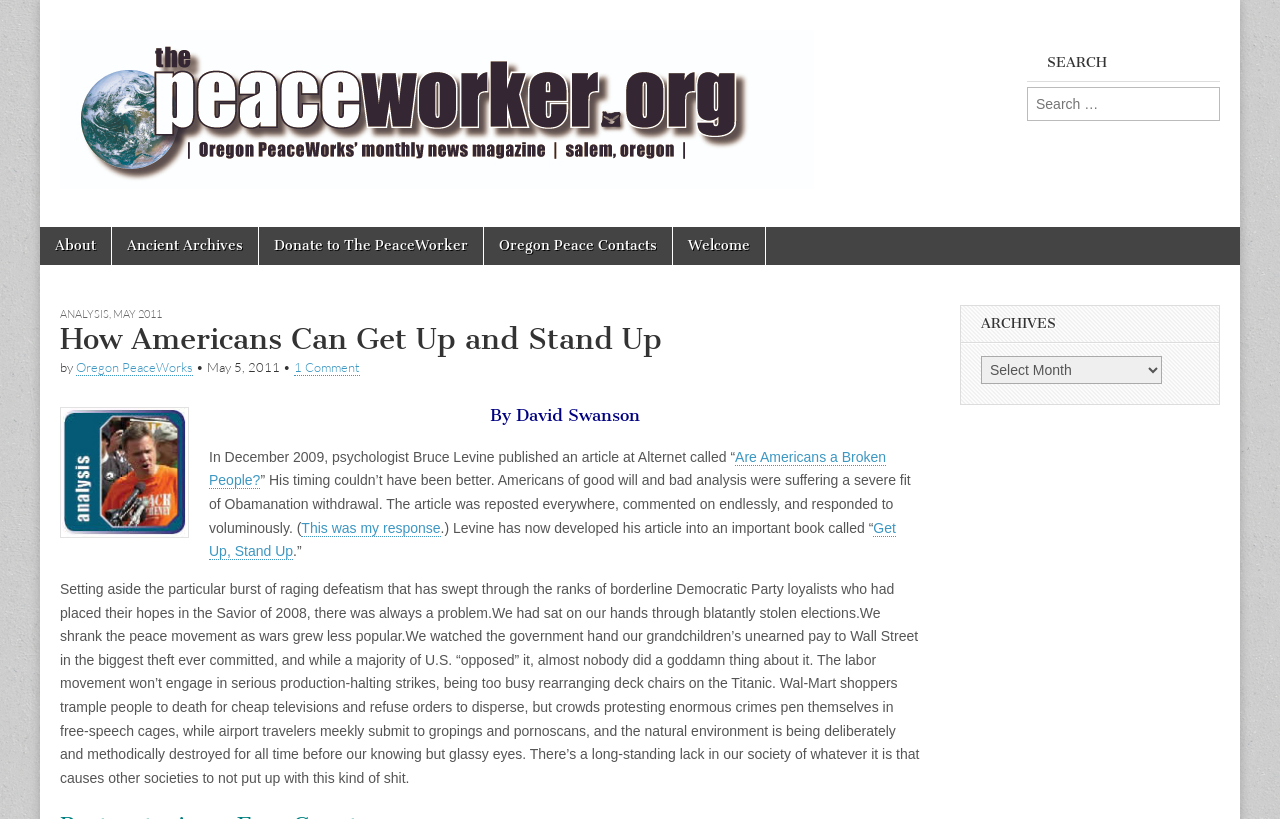Can you determine the bounding box coordinates of the area that needs to be clicked to fulfill the following instruction: "Go to the About page"?

[0.031, 0.277, 0.087, 0.323]